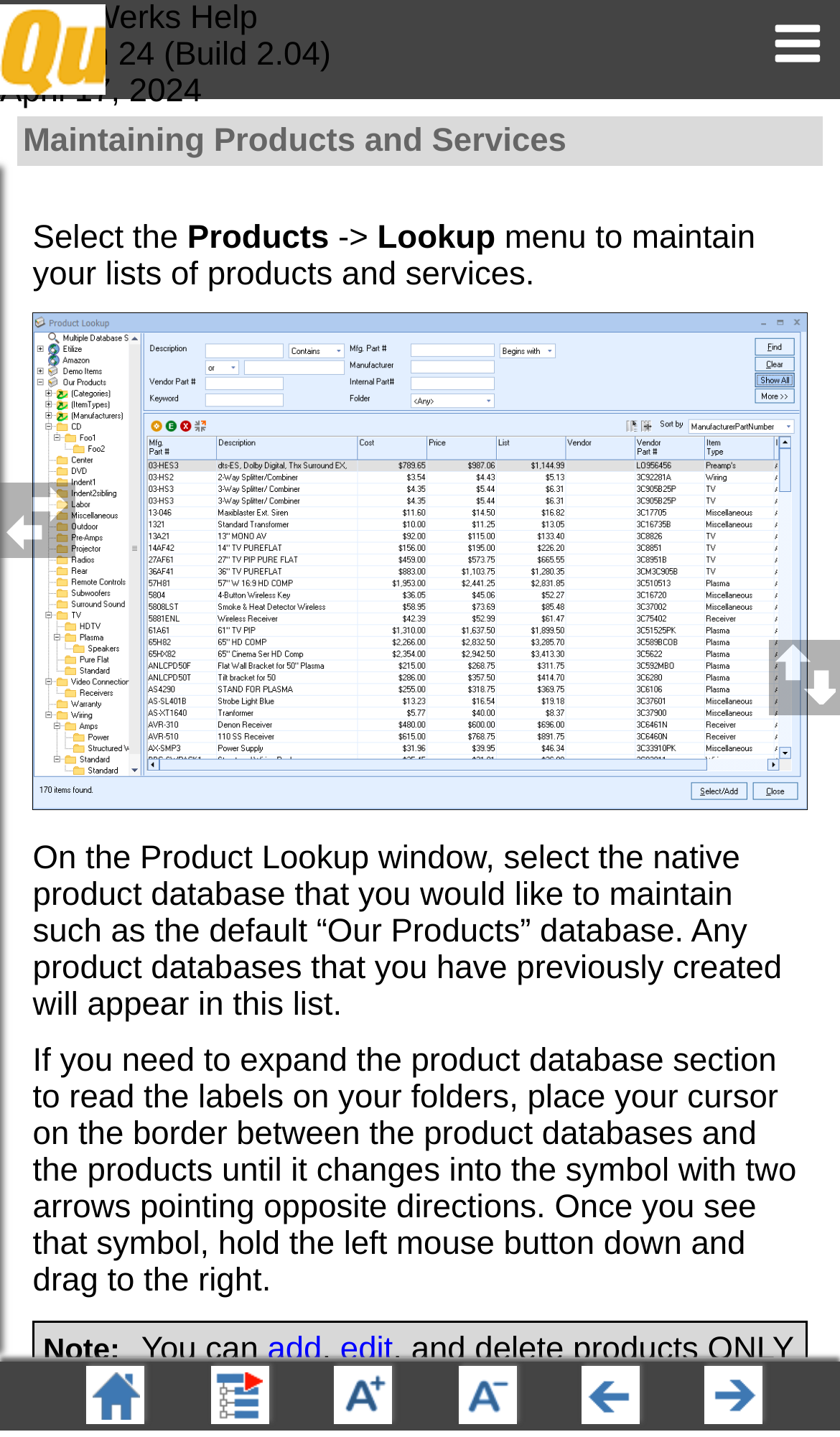Look at the image and write a detailed answer to the question: 
How many links are available in the bottom section of the webpage?

I counted the number of LayoutTableCell elements in the bottom section of the webpage, which are [201] to [208]. There are 7 cells, and each cell contains a link or a separator, so I assume there are 7 links available in the bottom section of the webpage.